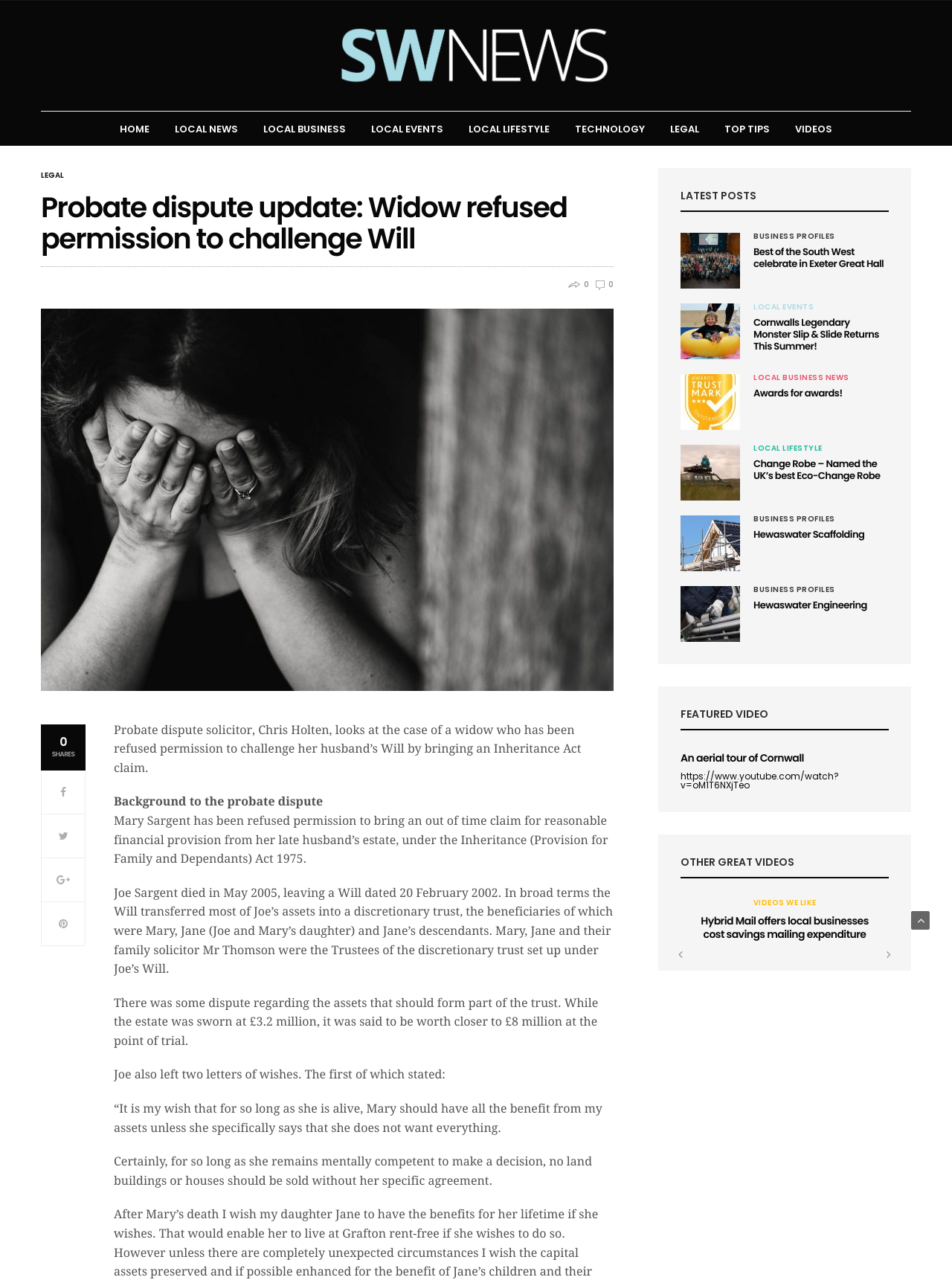Please study the image and answer the question comprehensively:
How many images are there in the webpage?

I counted the number of image elements in the webpage and found 11 images, including the logo, figures, and social media icons.